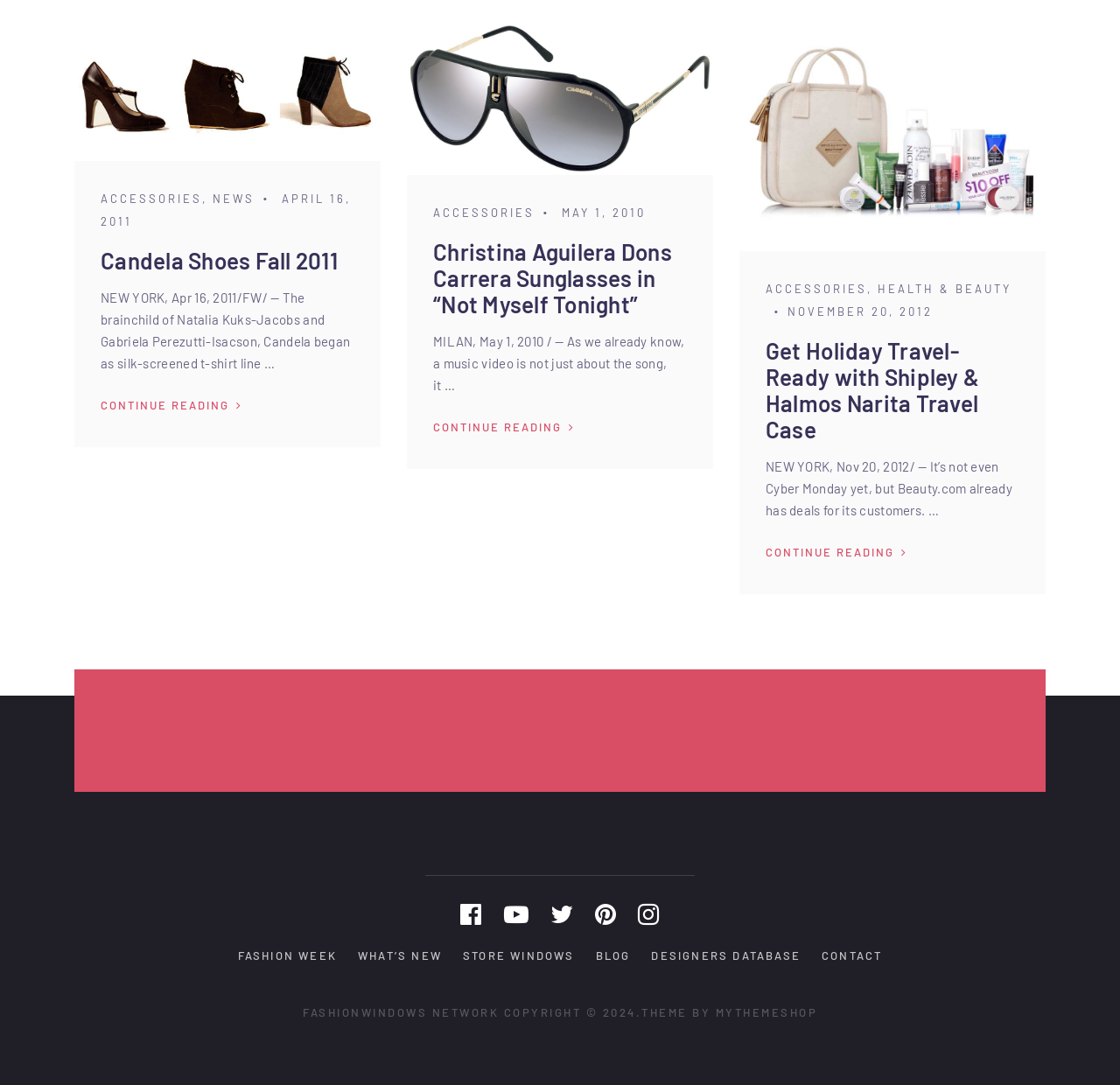Find the bounding box coordinates for the area that should be clicked to accomplish the instruction: "Read more about Yemen".

None